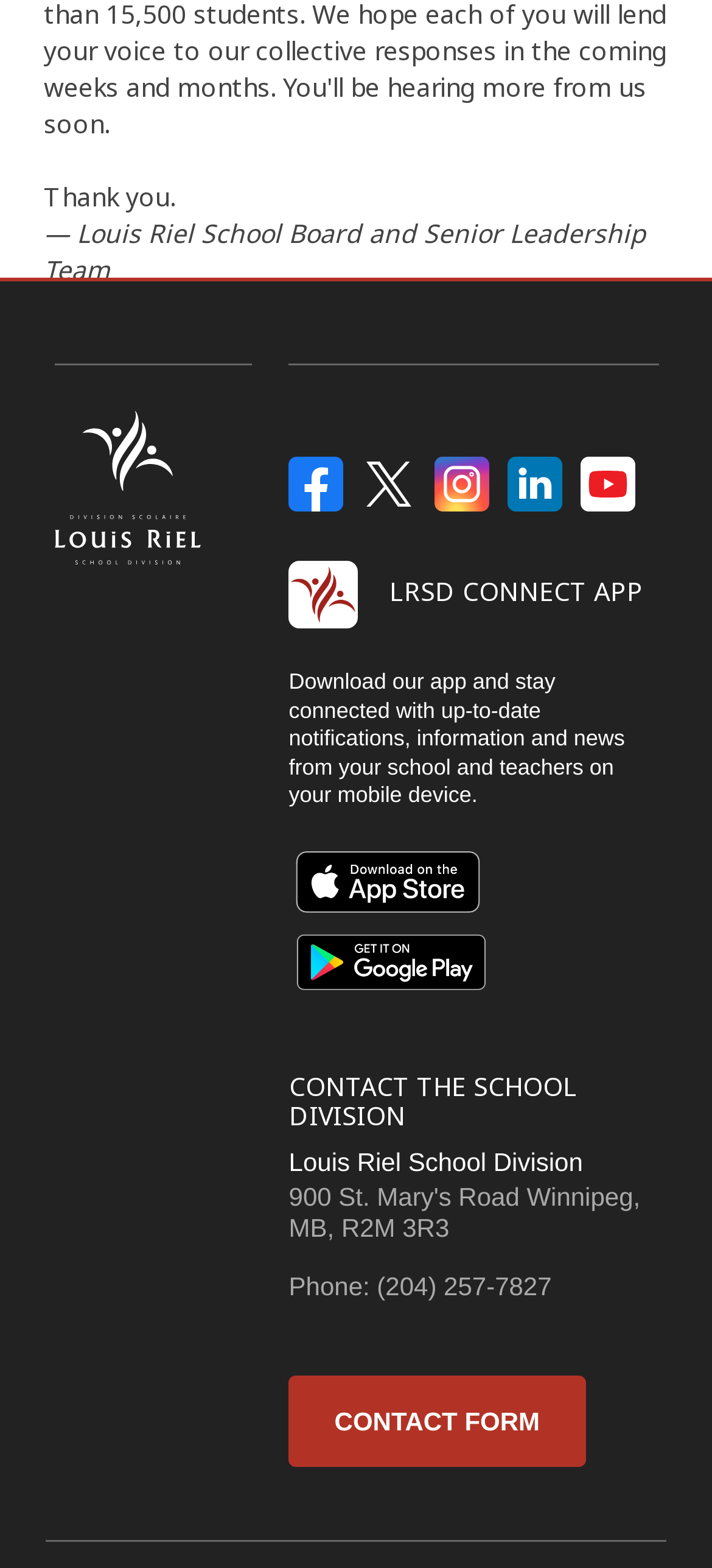Please identify the bounding box coordinates of the clickable region that I should interact with to perform the following instruction: "Call the school division". The coordinates should be expressed as four float numbers between 0 and 1, i.e., [left, top, right, bottom].

[0.529, 0.794, 0.836, 0.846]